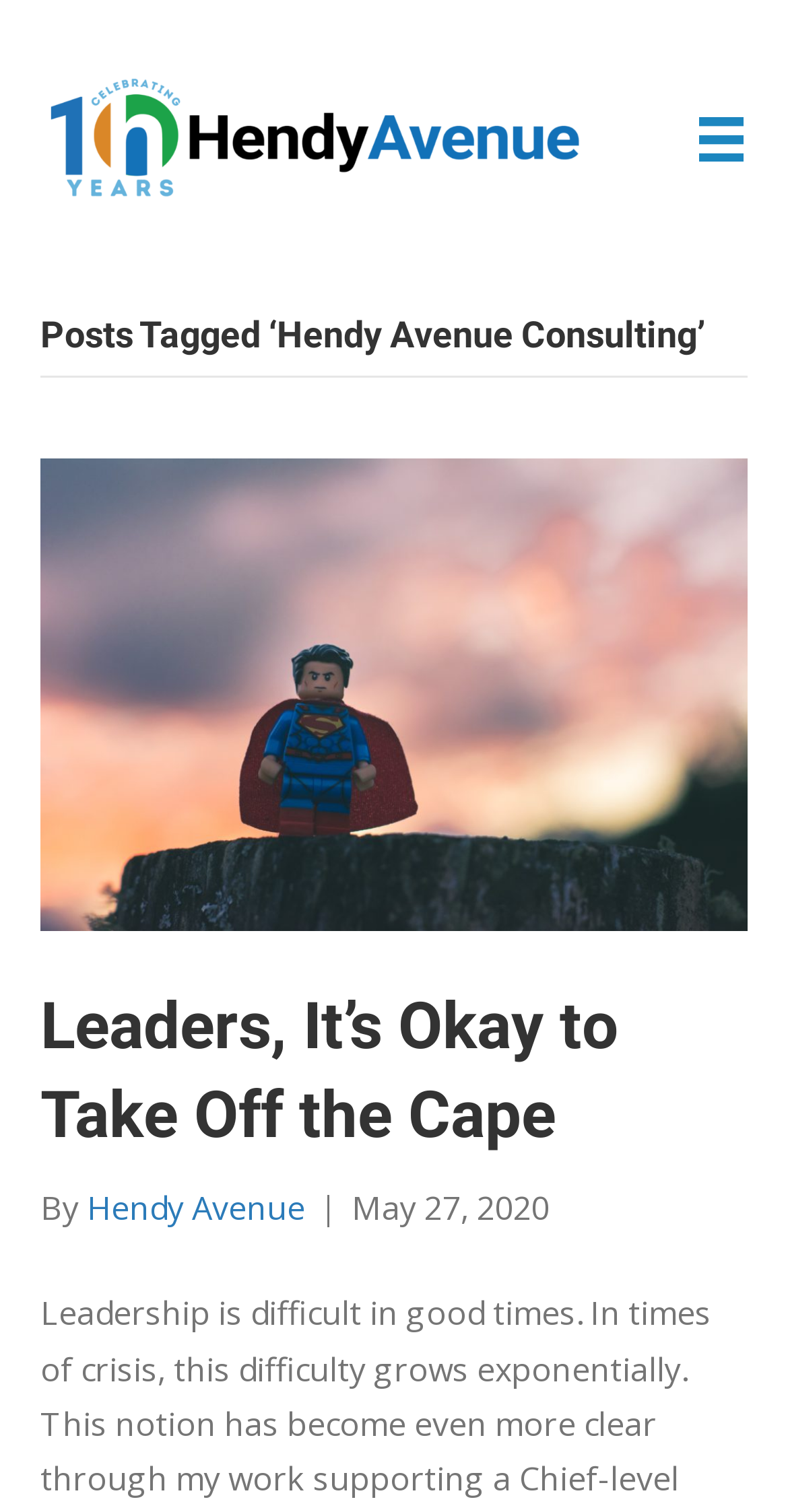When was the post 'Leaders, It’s Okay to Take Off the Cape' published?
Please respond to the question thoroughly and include all relevant details.

The StaticText element 'May 27, 2020' is located next to the author information, which suggests that it is the publication date of the post 'Leaders, It’s Okay to Take Off the Cape'.